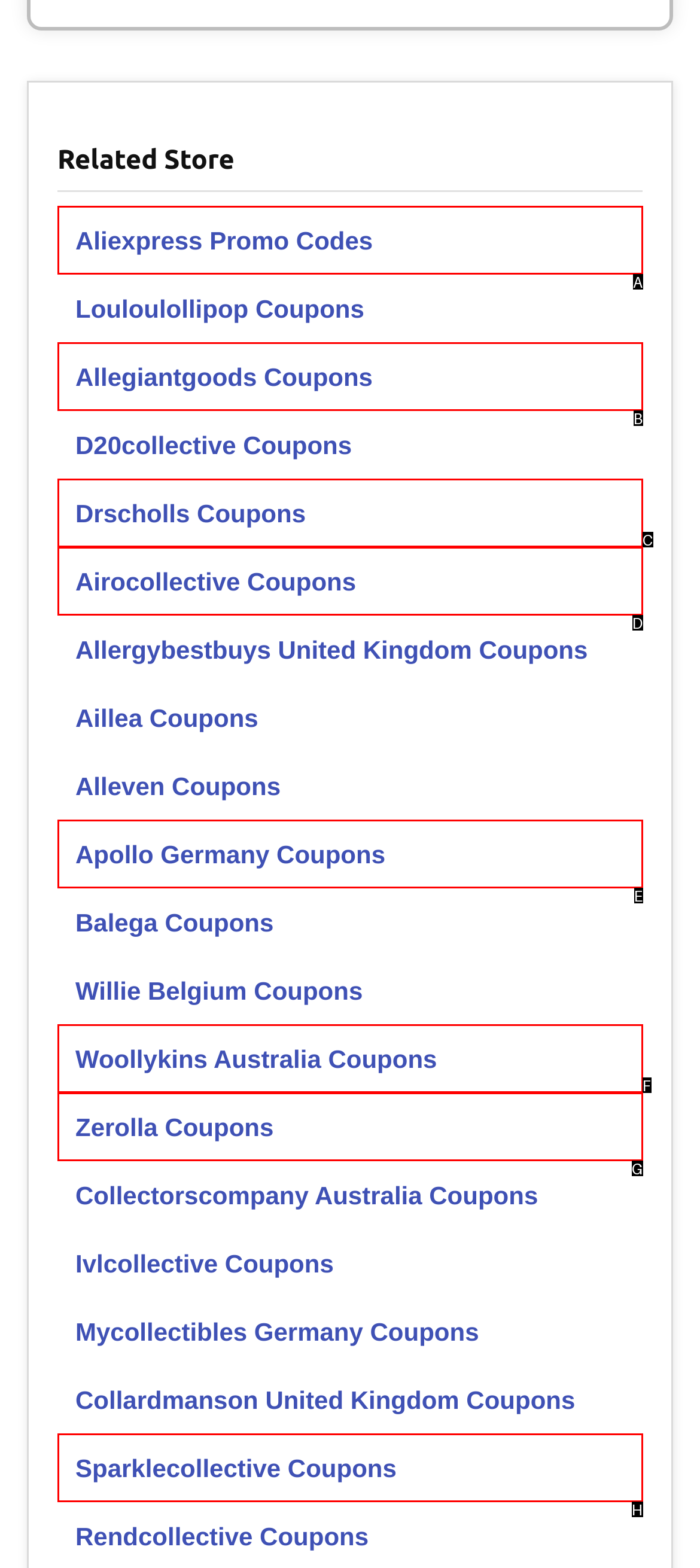Choose the option that aligns with the description: Aliexpress Promo Codes
Respond with the letter of the chosen option directly.

A